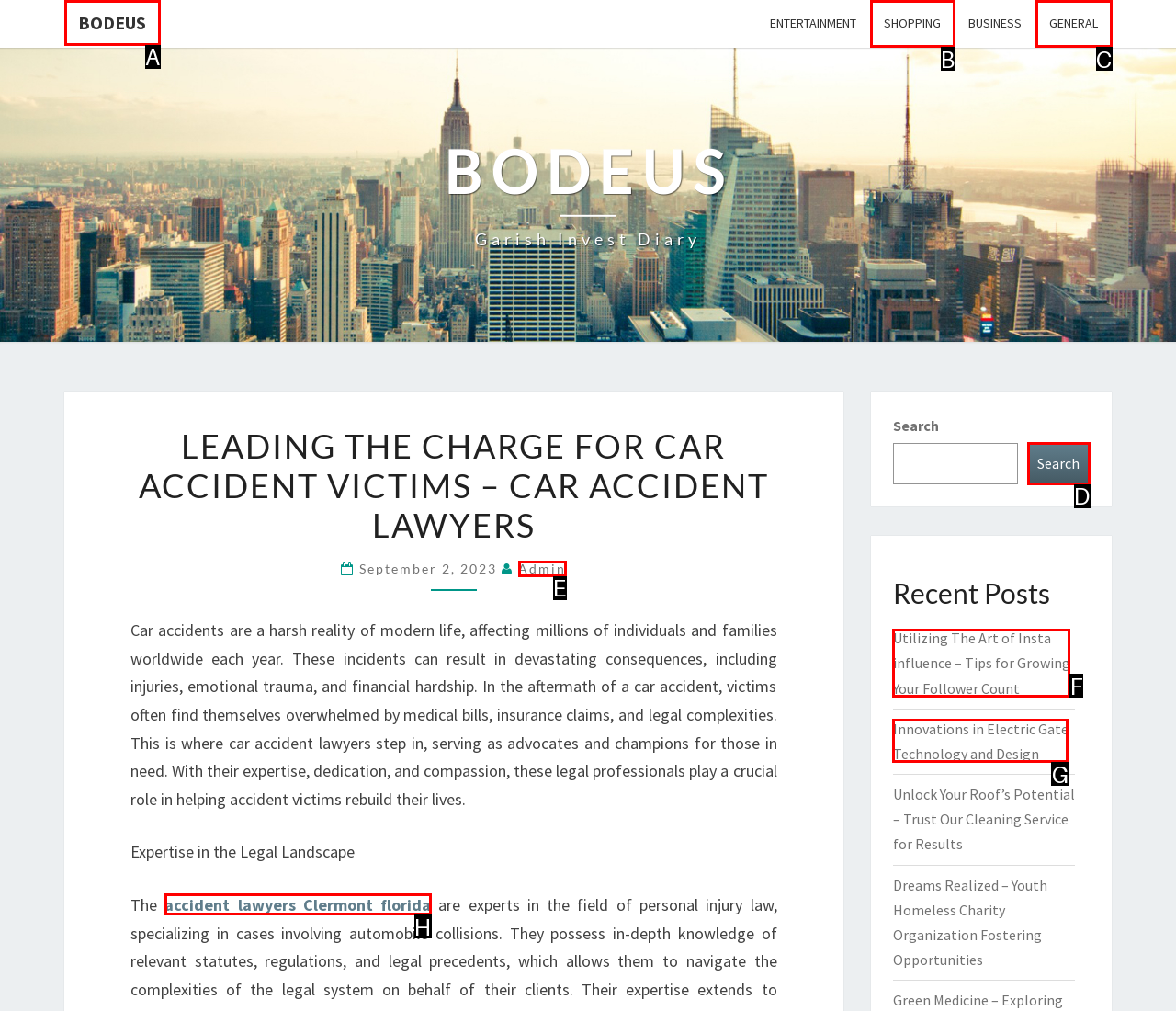Indicate the UI element to click to perform the task: Click on BODEUS. Reply with the letter corresponding to the chosen element.

A